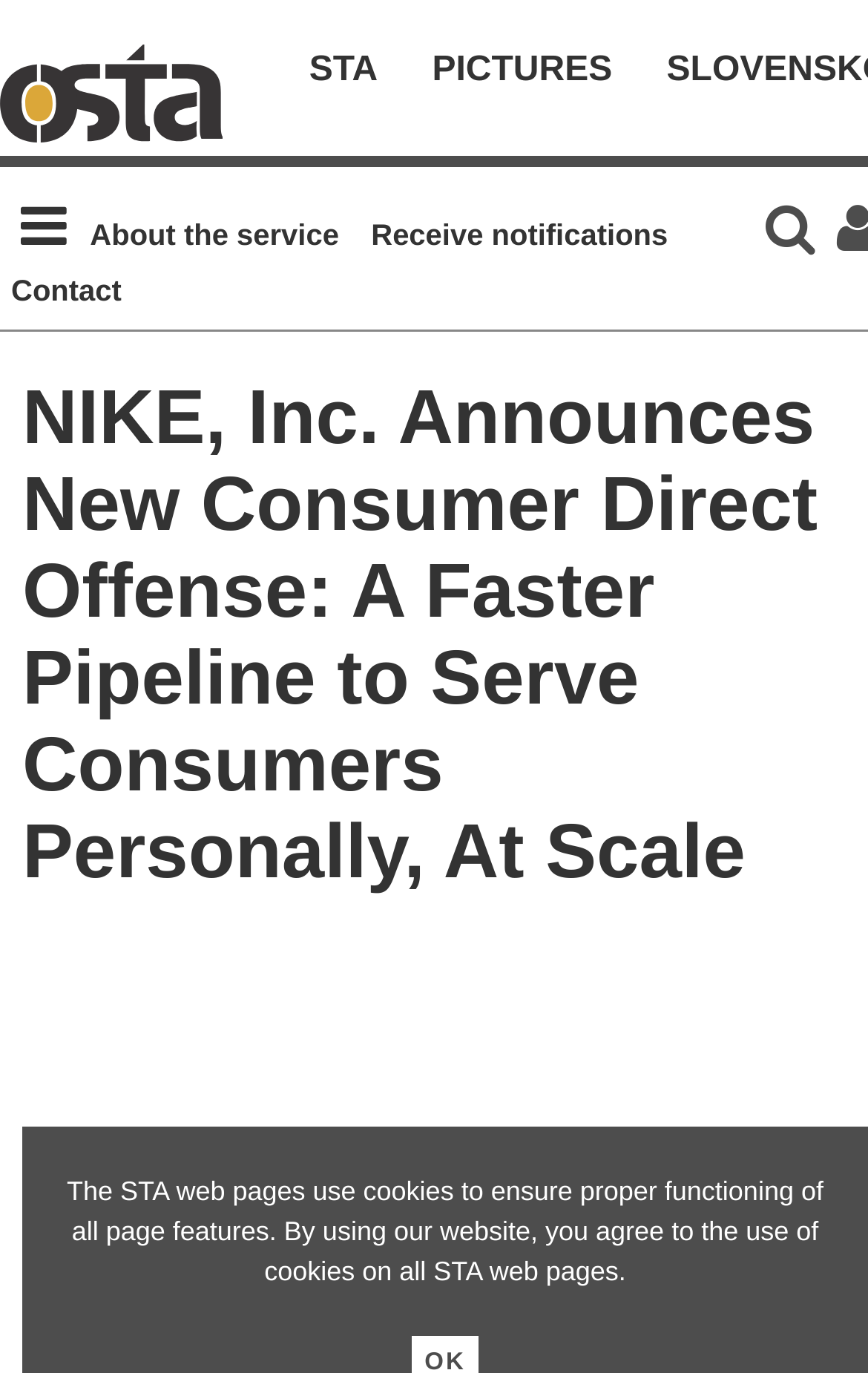Is there a search function on this webpage?
Please answer the question with a detailed response using the information from the screenshot.

A search function is present on this webpage, as indicated by the generic element with the text 'Search' and a magnifying glass icon. This element is located at the top right corner of the webpage.